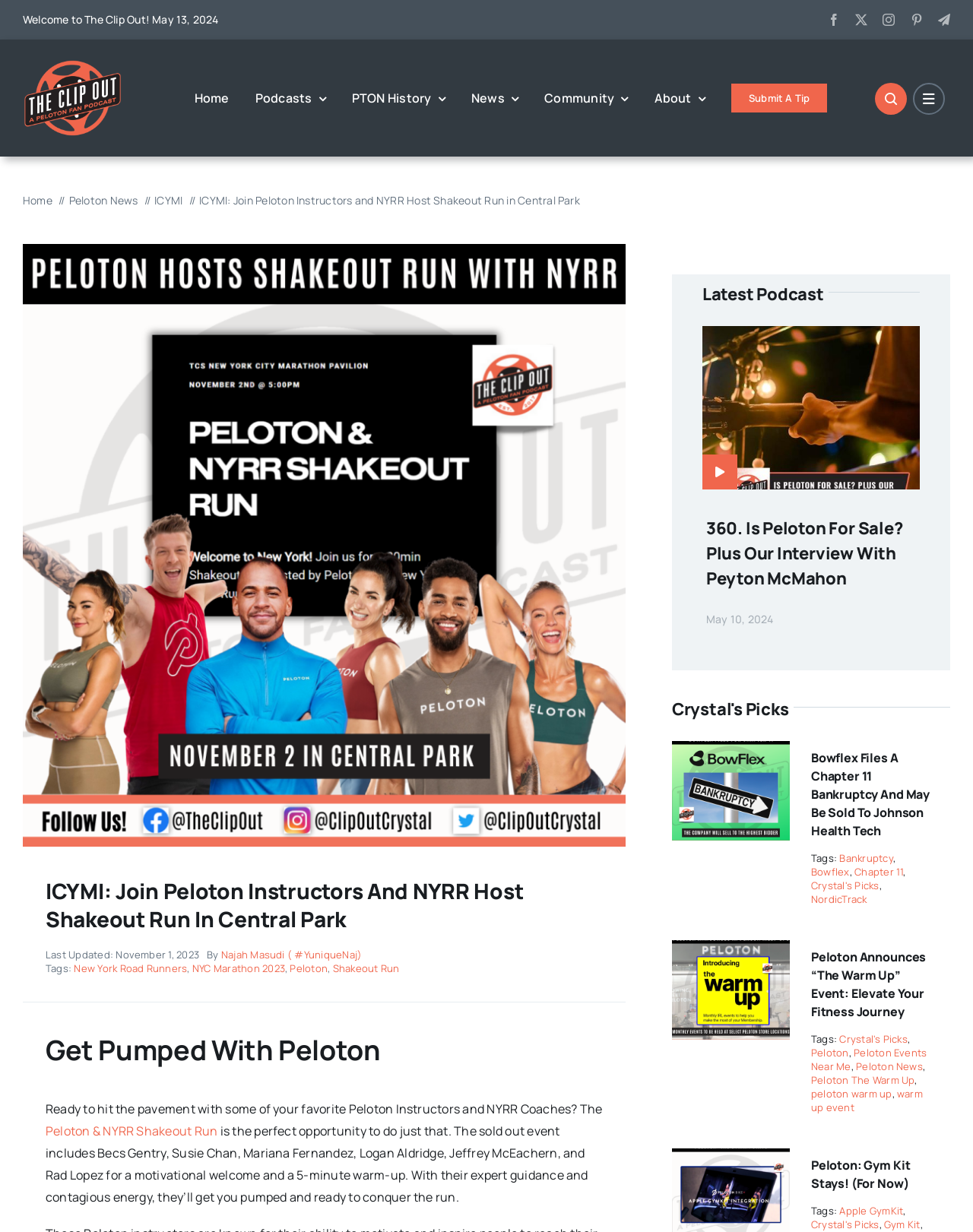Pinpoint the bounding box coordinates of the clickable element needed to complete the instruction: "Click on the Peloton & NYRR Shakeout Run link". The coordinates should be provided as four float numbers between 0 and 1: [left, top, right, bottom].

[0.047, 0.911, 0.224, 0.925]